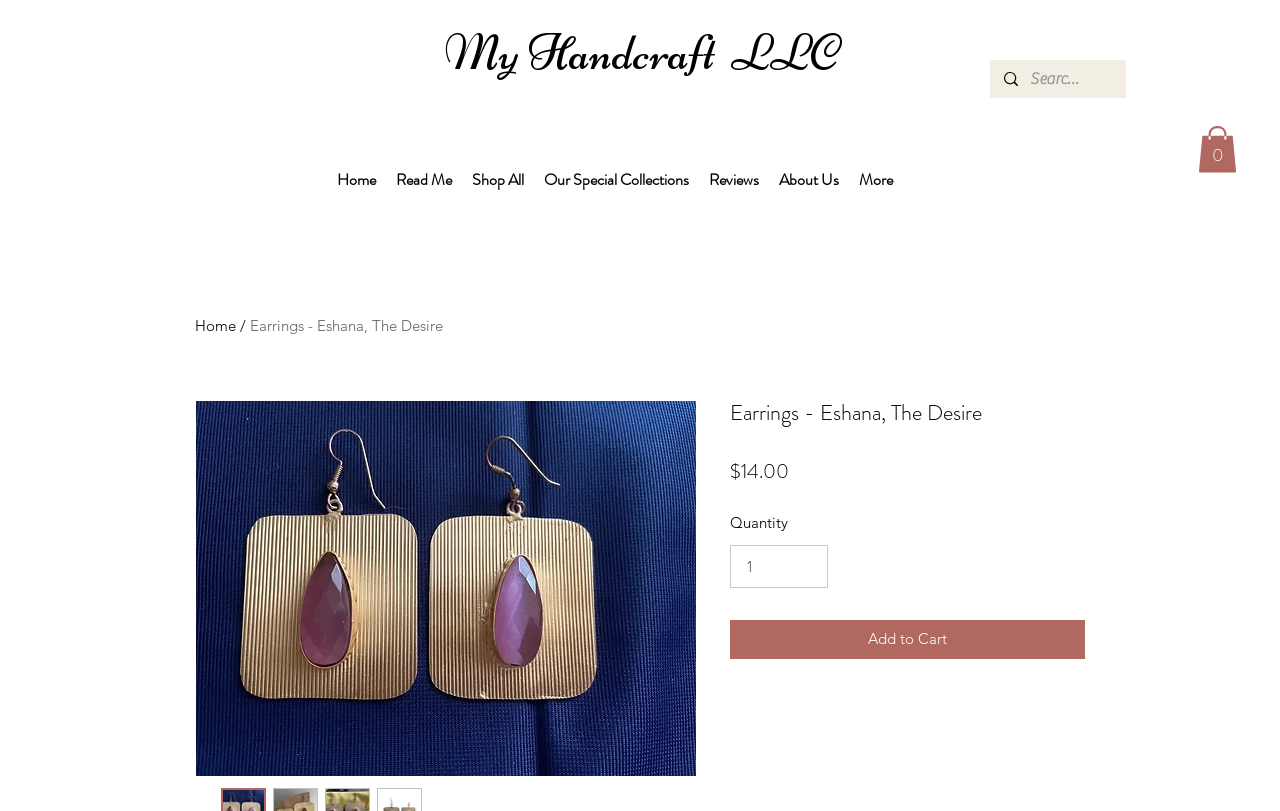Locate the bounding box coordinates of the clickable element to fulfill the following instruction: "Search for products". Provide the coordinates as four float numbers between 0 and 1 in the format [left, top, right, bottom].

[0.773, 0.074, 0.88, 0.121]